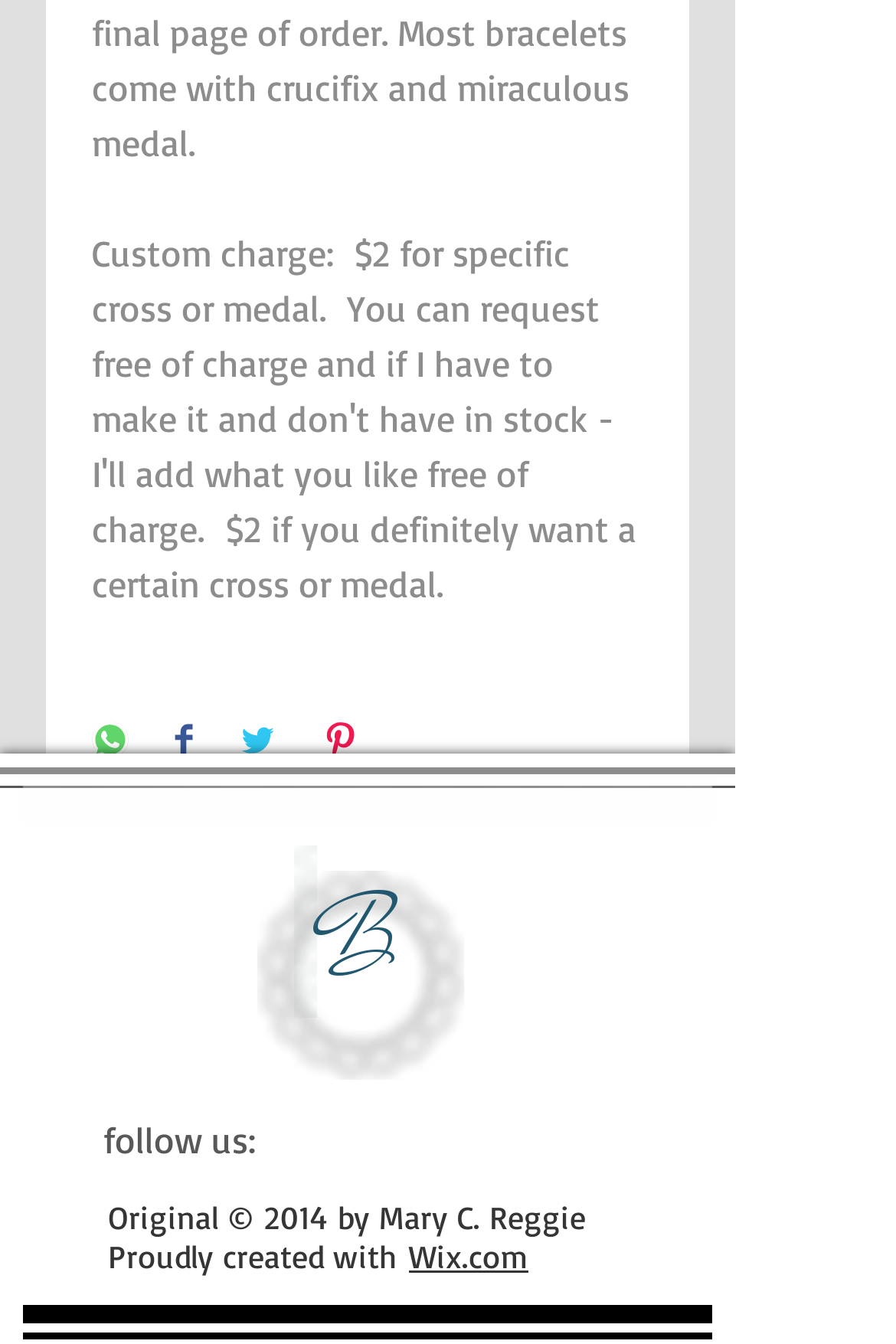Provide a single word or phrase to answer the given question: 
How many social media buttons are there?

4